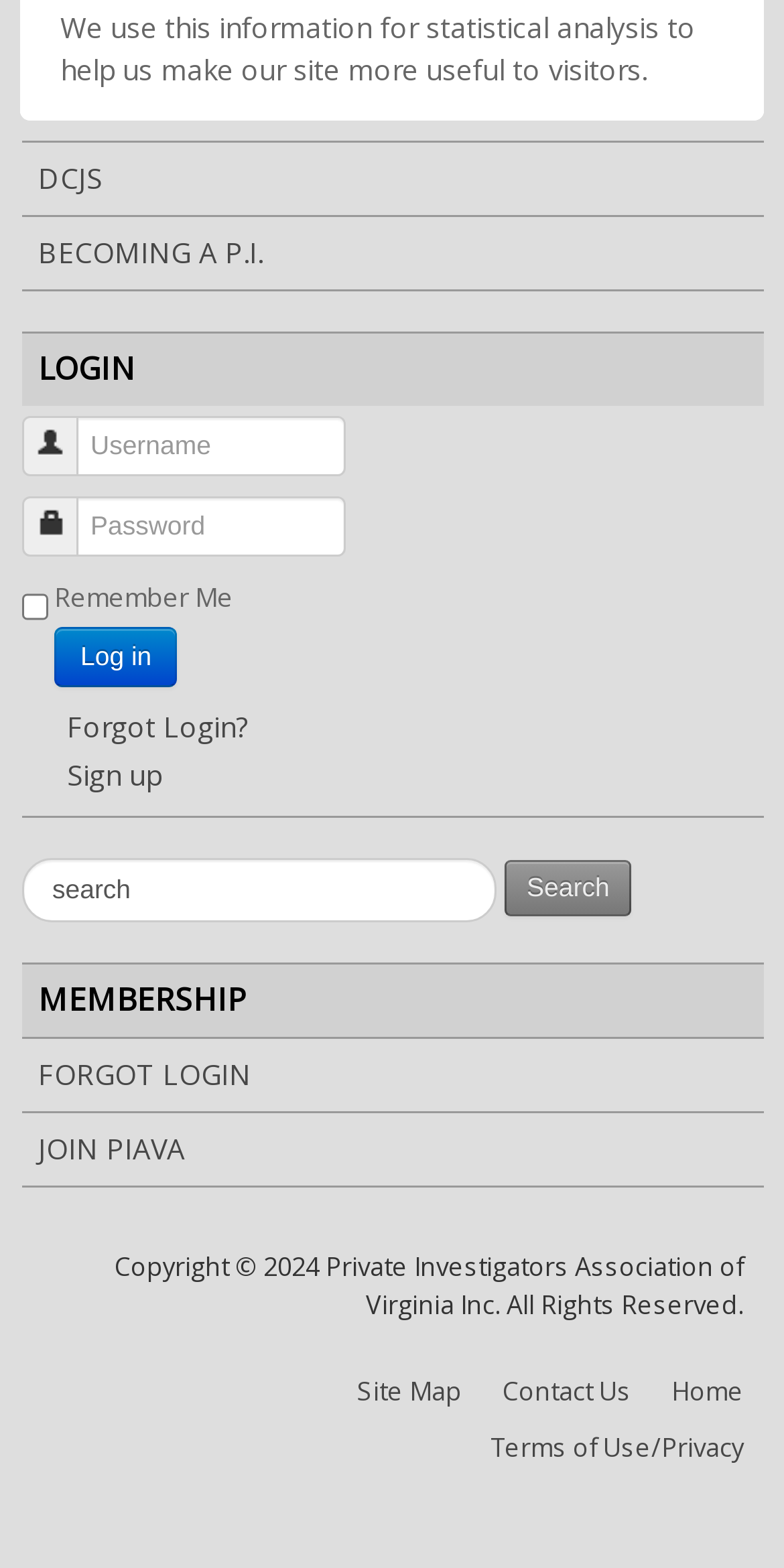Provide a brief response to the question using a single word or phrase: 
What is the function of the button with the text 'Log in'?

To log in